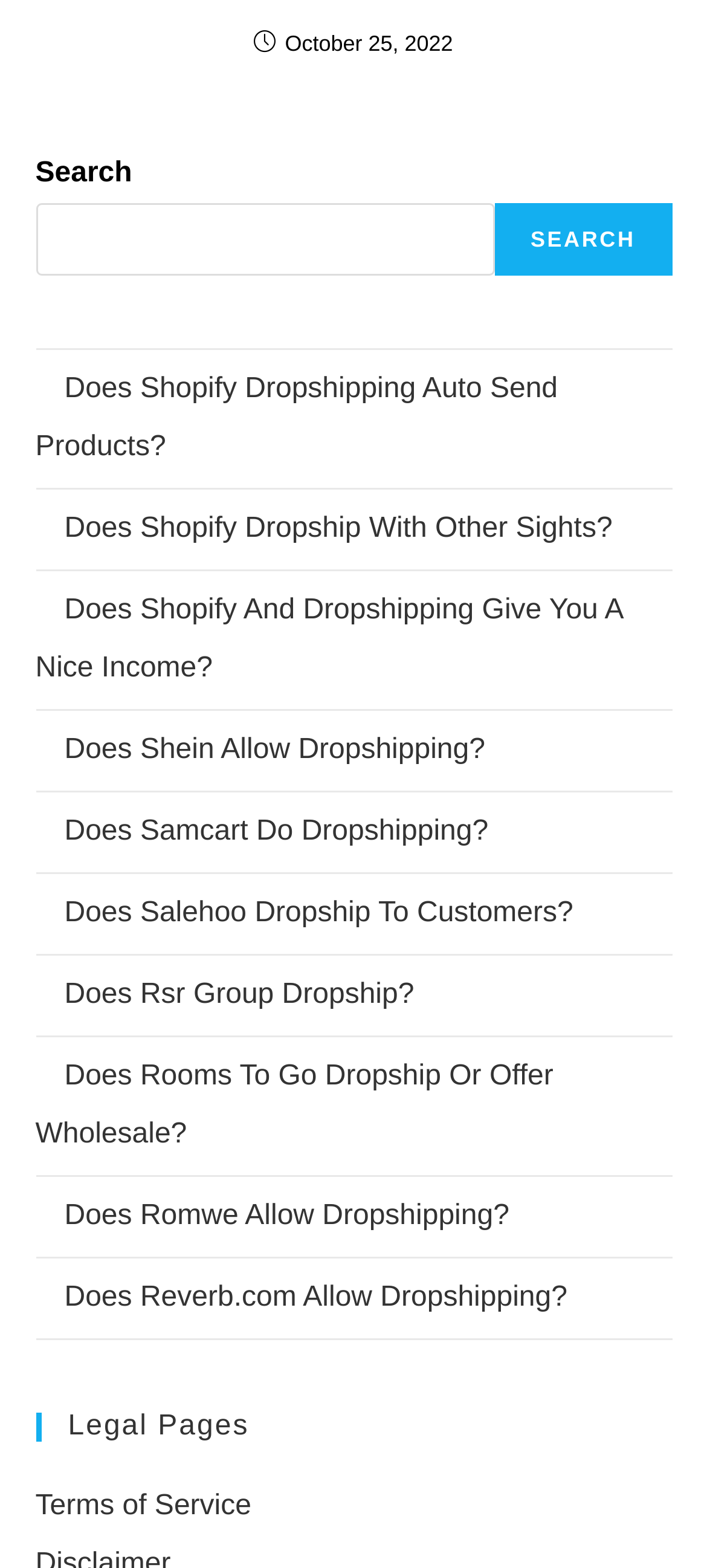Refer to the screenshot and answer the following question in detail:
How many elements are there in the search bar?

The search bar consists of a 'Search' text, a search box, and a 'SEARCH' button, making a total of 3 elements.